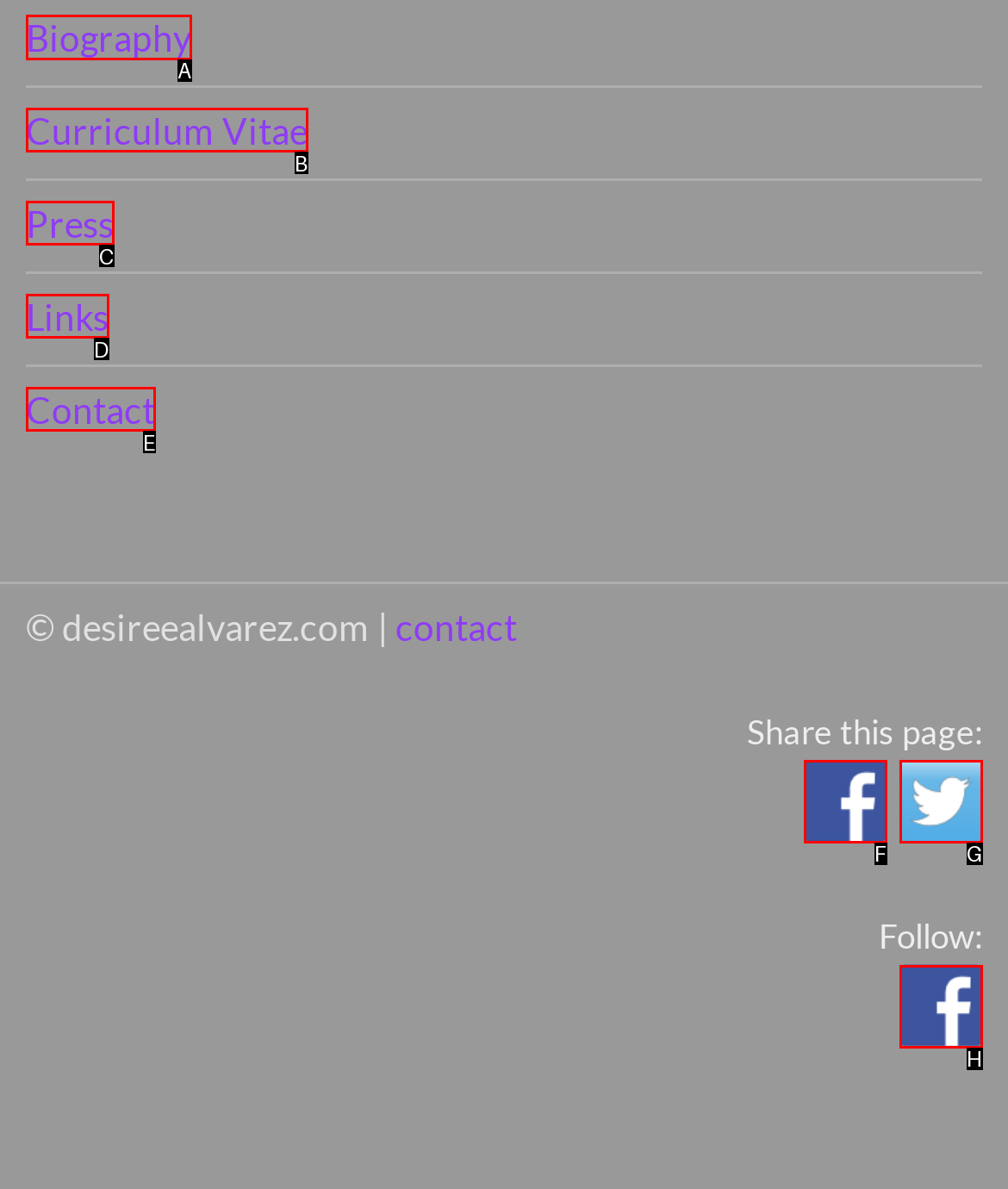Point out the option that needs to be clicked to fulfill the following instruction: Click on Biography
Answer with the letter of the appropriate choice from the listed options.

A